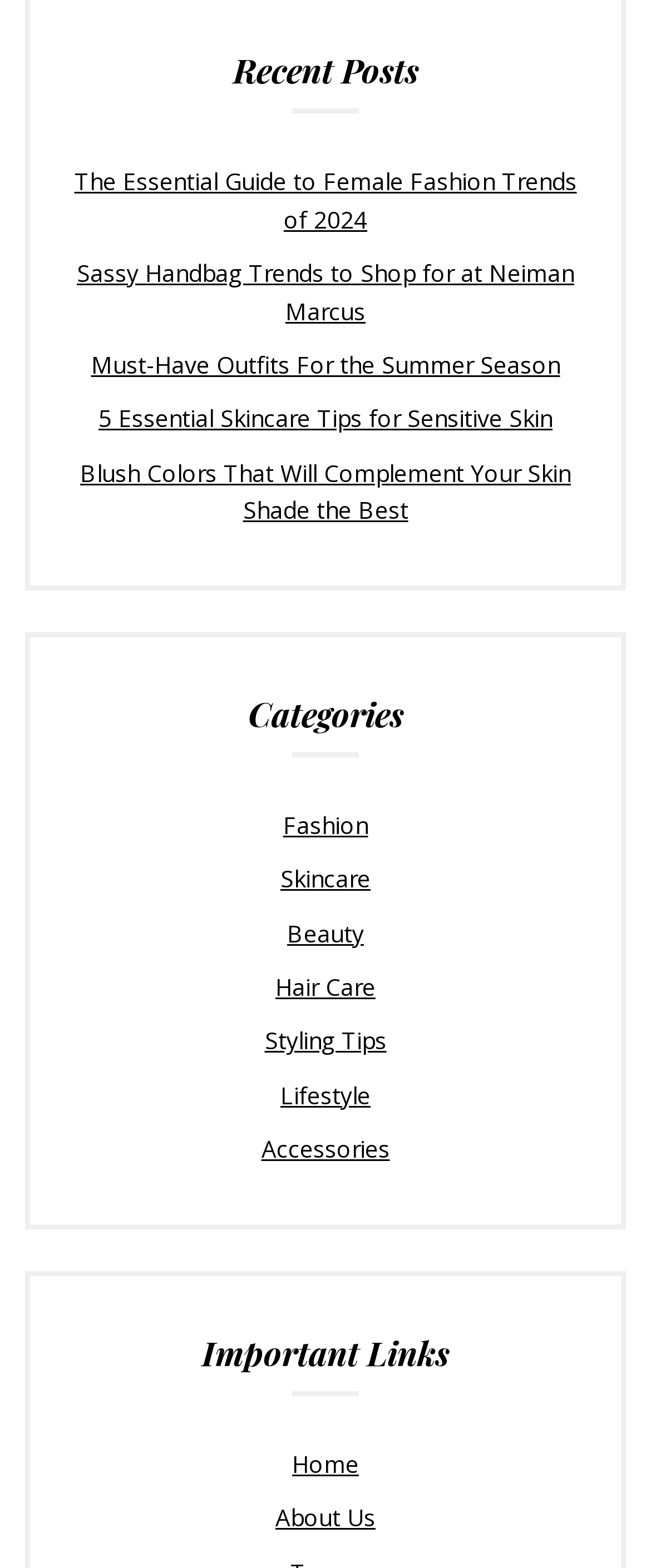How many categories are listed?
Answer the question in a detailed and comprehensive manner.

I counted the number of links under the 'Categories' heading, which are 'Fashion', 'Skincare', 'Beauty', 'Hair Care', 'Styling Tips', 'Lifestyle', and 'Accessories', totaling 7 categories.